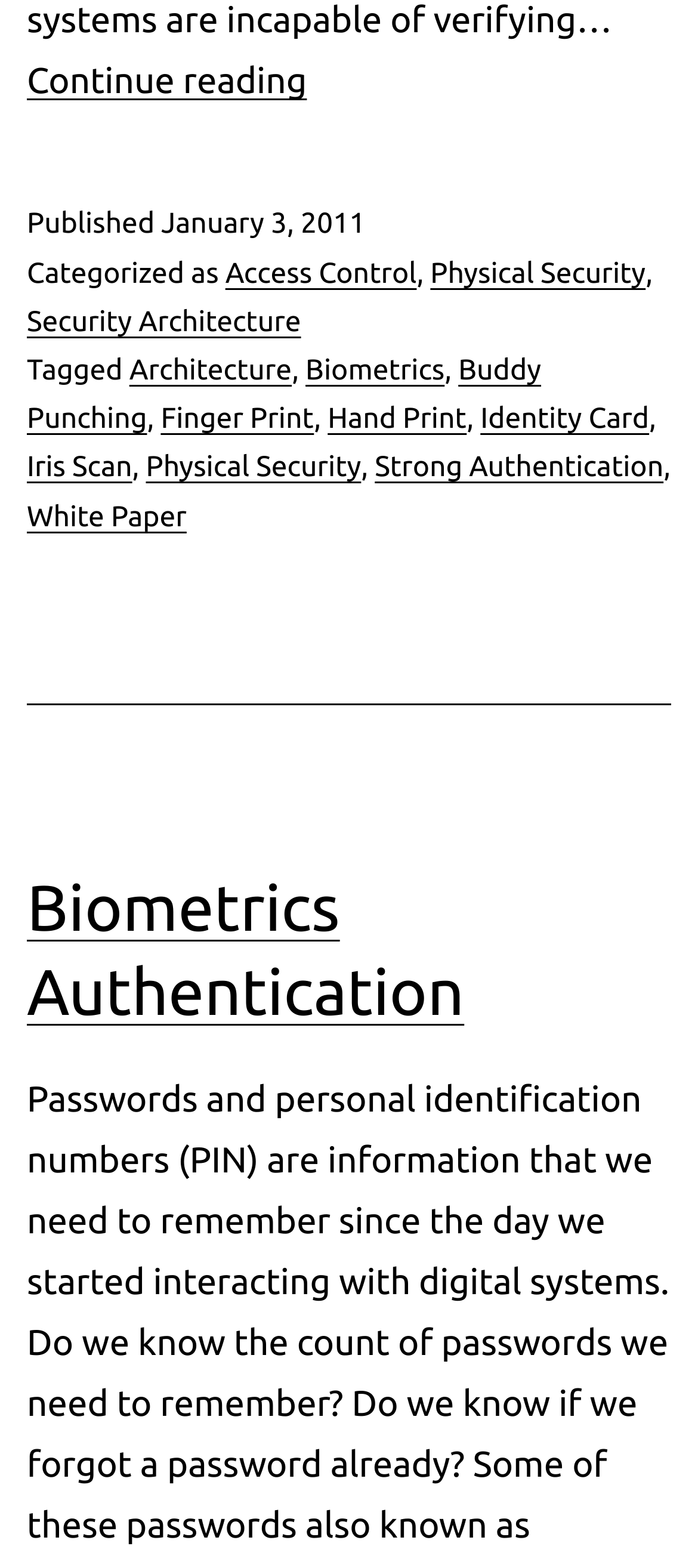What categories is the article classified under?
Look at the screenshot and give a one-word or phrase answer.

Access Control, Physical Security, Security Architecture